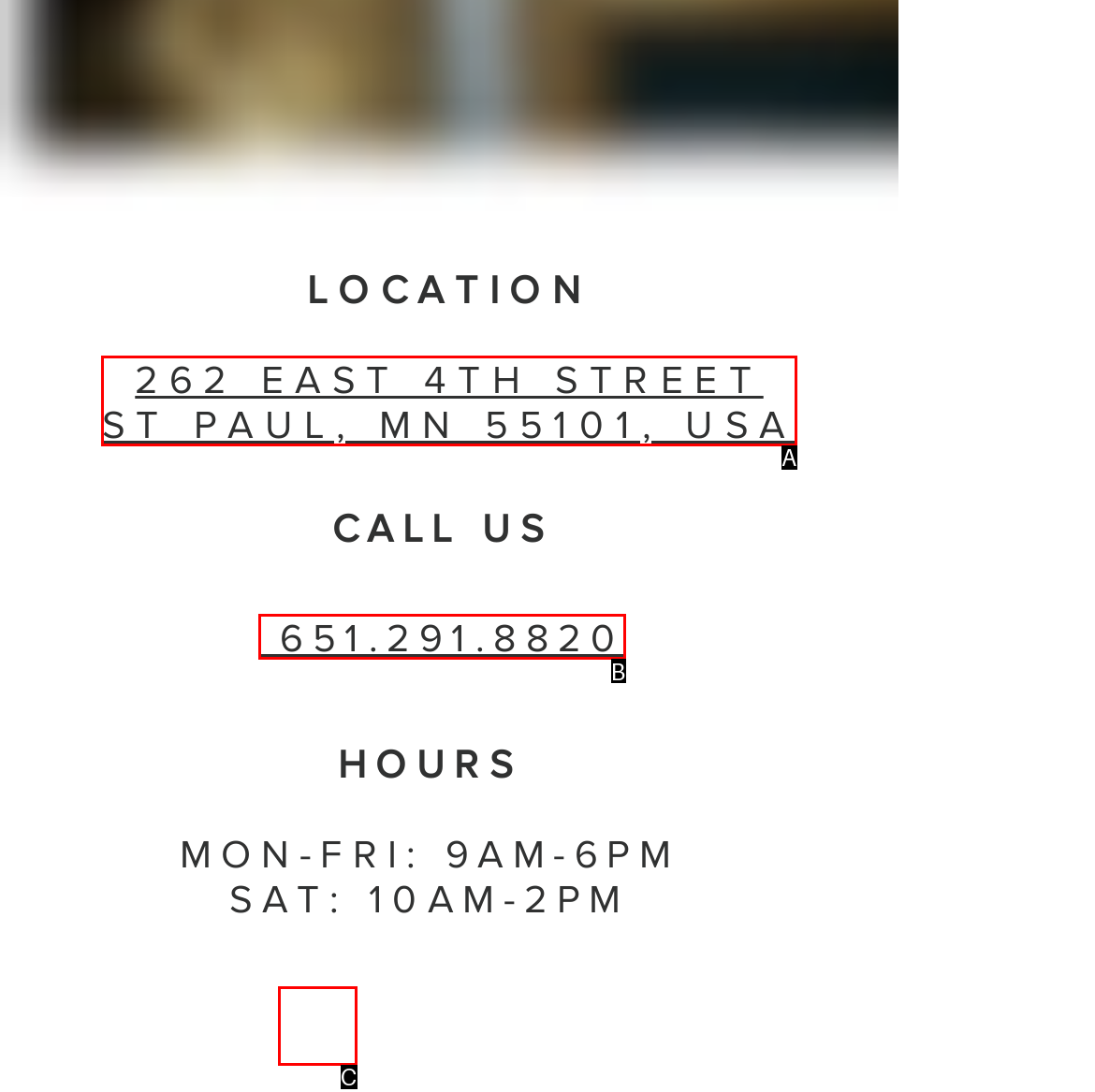Identify the HTML element that best fits the description: 651.291.8820. Respond with the letter of the corresponding element.

B